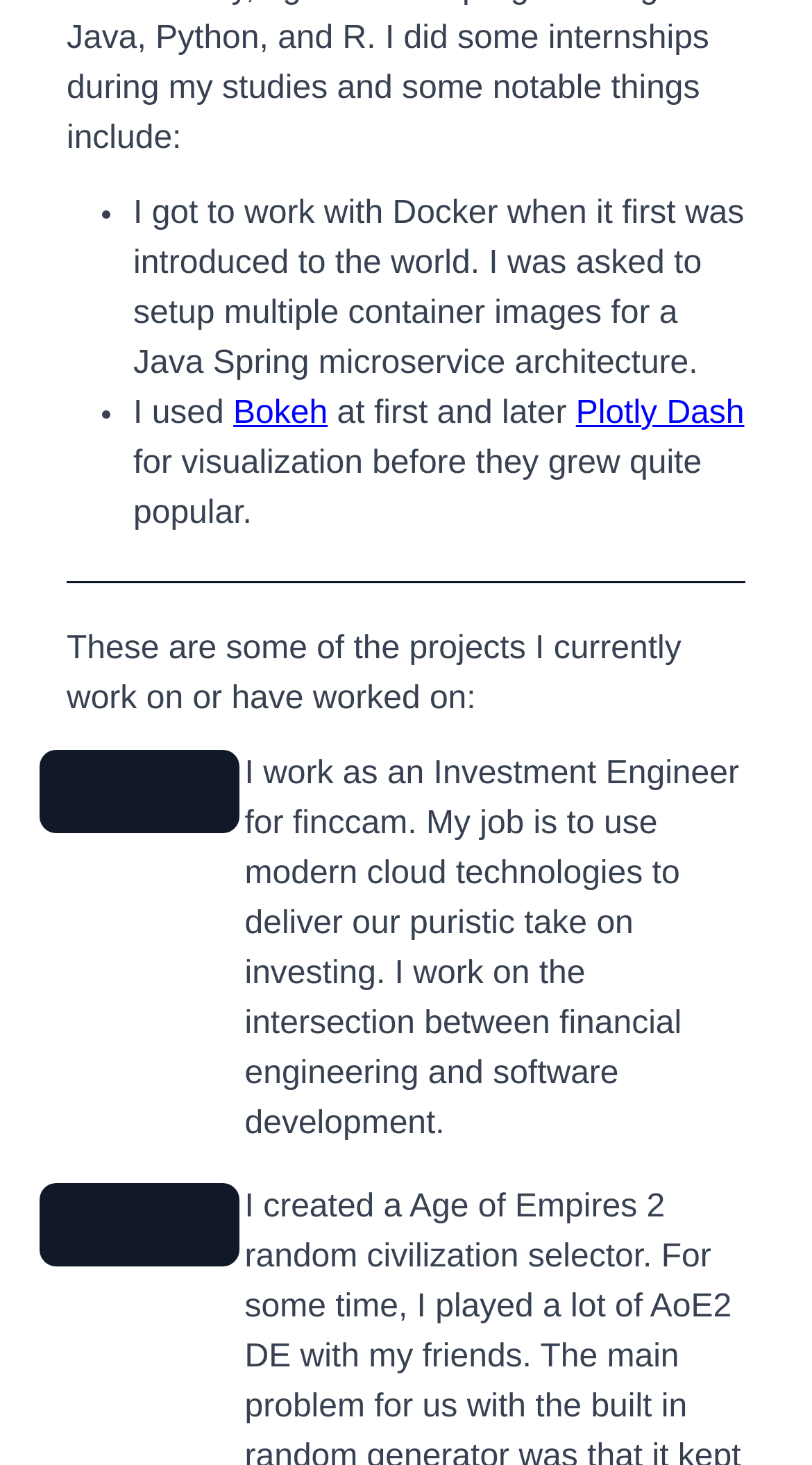What is the author's role in finccam?
Please provide a detailed answer to the question.

The author's role in finccam is to use modern cloud technologies to deliver their puristic take on investing, as mentioned in the text.